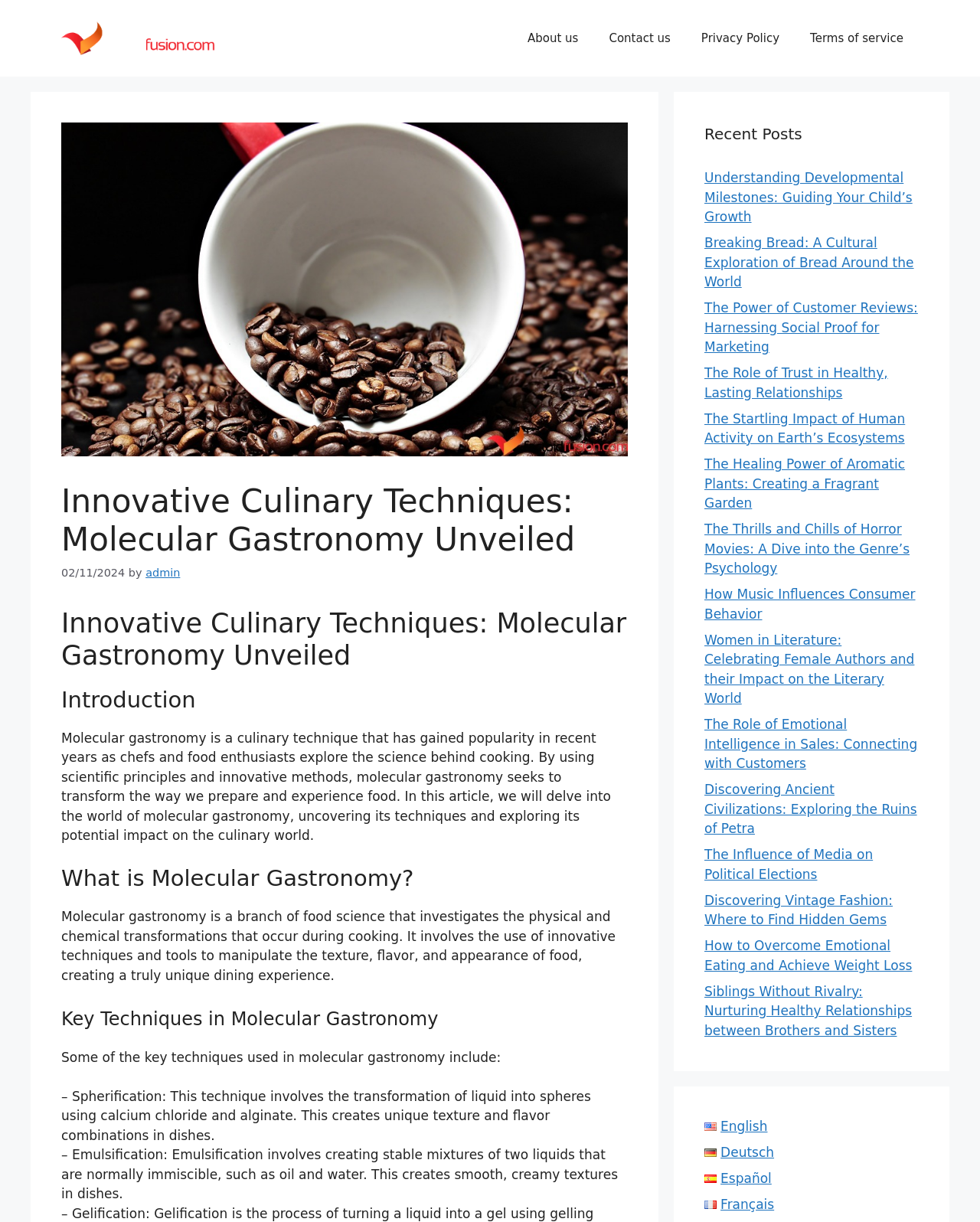Determine the bounding box coordinates for the area that needs to be clicked to fulfill this task: "Click the 'About us' link". The coordinates must be given as four float numbers between 0 and 1, i.e., [left, top, right, bottom].

[0.523, 0.013, 0.606, 0.05]